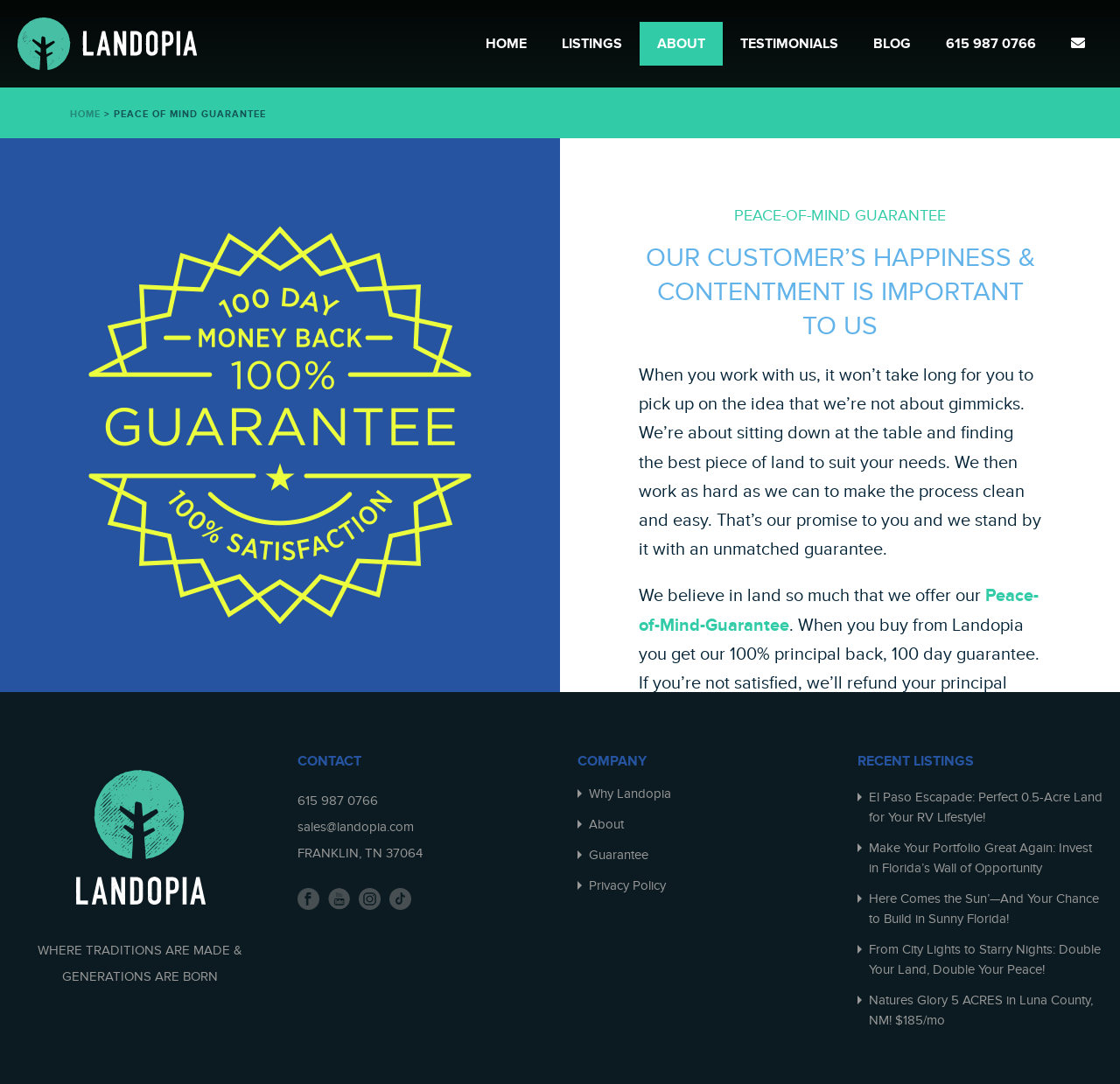Could you locate the bounding box coordinates for the section that should be clicked to accomplish this task: "Call the phone number '615 987 0766'".

[0.829, 0.023, 0.941, 0.038]